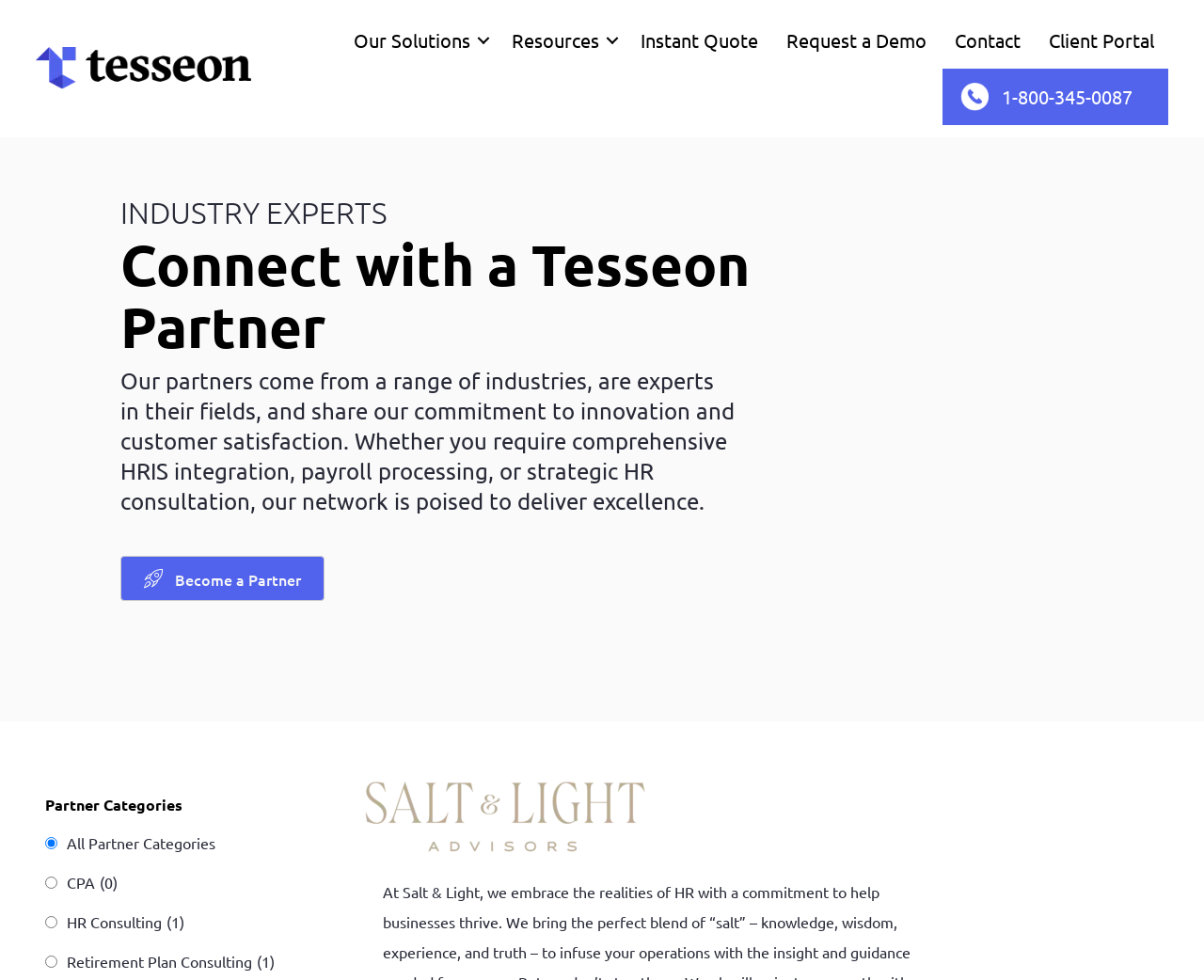Illustrate the webpage thoroughly, mentioning all important details.

The webpage is about Partners at Tesseon. At the top left, there is a Tesseon logo, which is an image. To the right of the logo, there is a navigation menu with several links, including "Our Solutions", "Resources", "Instant Quote", "Request a Demo", "Contact", "Client Portal", and a phone number.

Below the navigation menu, there is a heading that reads "INDUSTRY EXPERTS". Underneath this heading, there is a paragraph of text that describes the partners at Tesseon, stating that they come from various industries, are experts in their fields, and share a commitment to innovation and customer satisfaction.

To the right of this paragraph, there is a link to "Become a Partner". Below this link, there is a heading that reads "Connect with a Tesseon Partner". Further down, there is another heading that reads "Partner Categories". Underneath this heading, there are several radio buttons, including "All Partner Categories", "CPA", "HR Consulting", and "Retirement Plan Consulting". The "All Partner Categories" radio button is selected by default.

At the bottom of the page, there is an empty heading with no text.